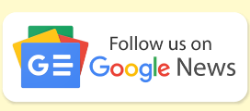Create a detailed narrative for the image.

The image features a promotional button encouraging users to follow the source on Google News. It prominently displays the Google News logo, comprised of colorful overlapping shapes symbolizing news and media, alongside the text "Follow us on Google News." This call-to-action aims to engage readers and keep them updated with the latest news and articles, reflecting the publication's commitment to providing timely information. The button's design is visually appealing and encourages interaction, enhancing user engagement with the content available on the platform.